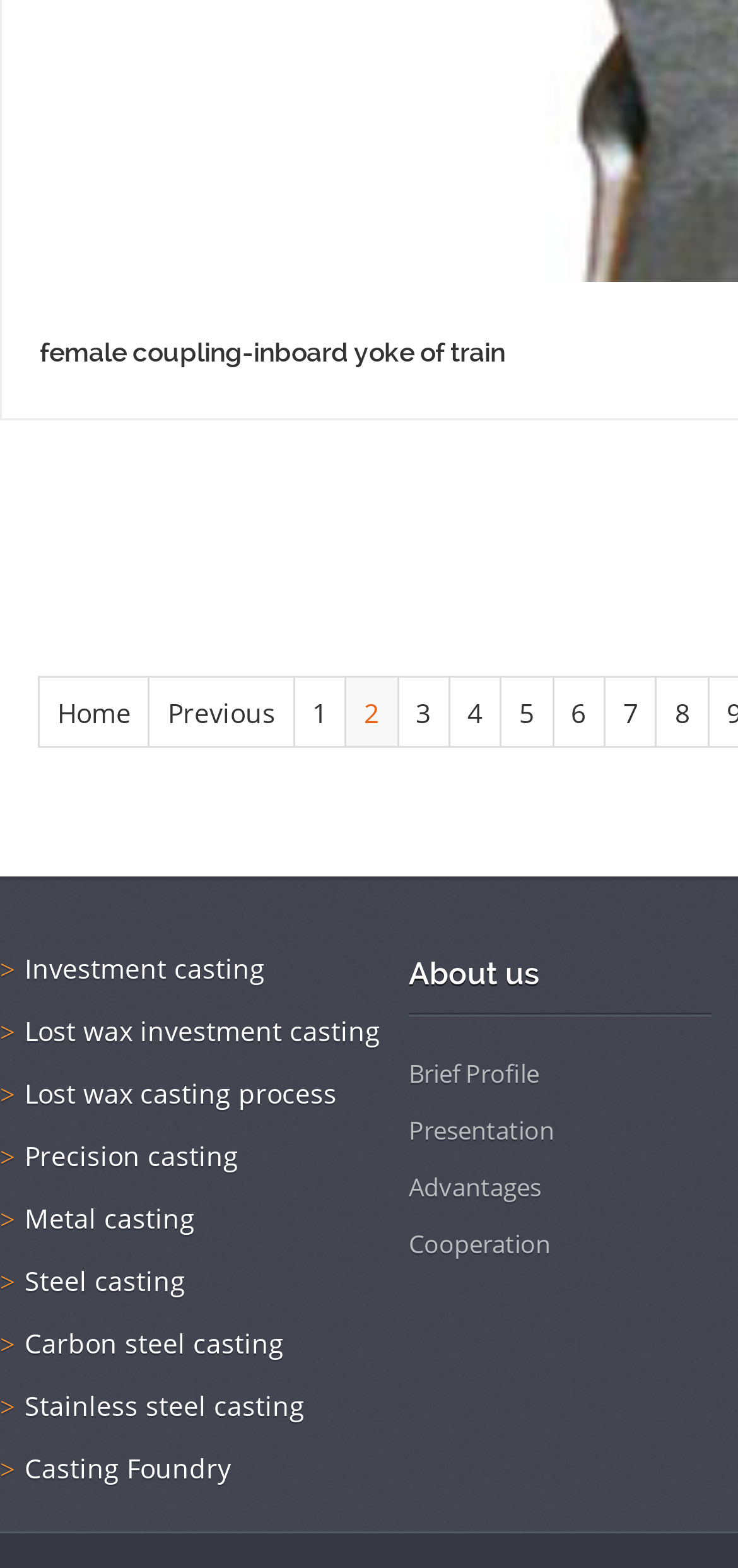Please answer the following question using a single word or phrase: 
How many links are there on the top navigation bar?

8